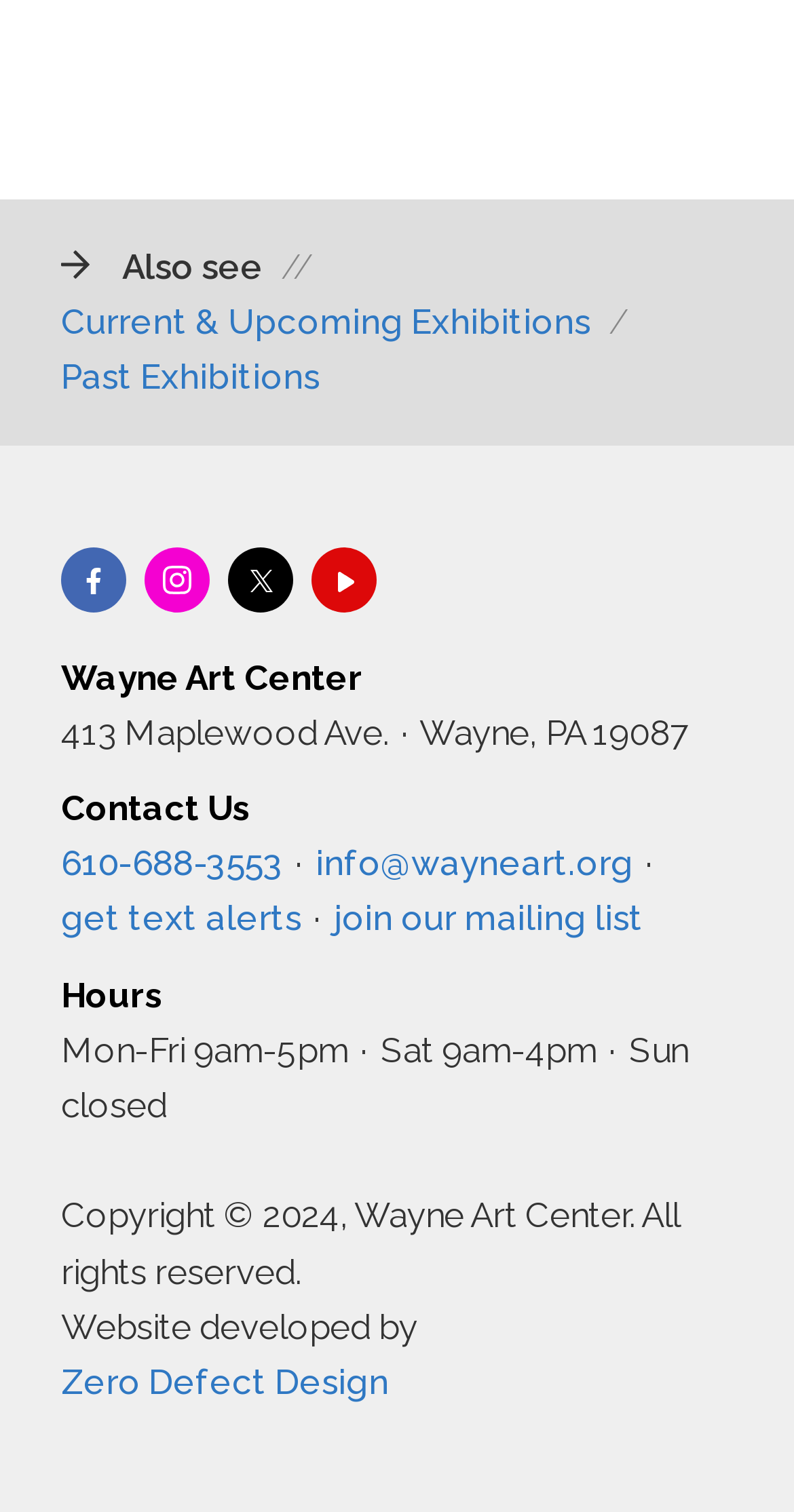Respond to the question below with a single word or phrase: What are the hours of operation on Saturday?

9am-4pm